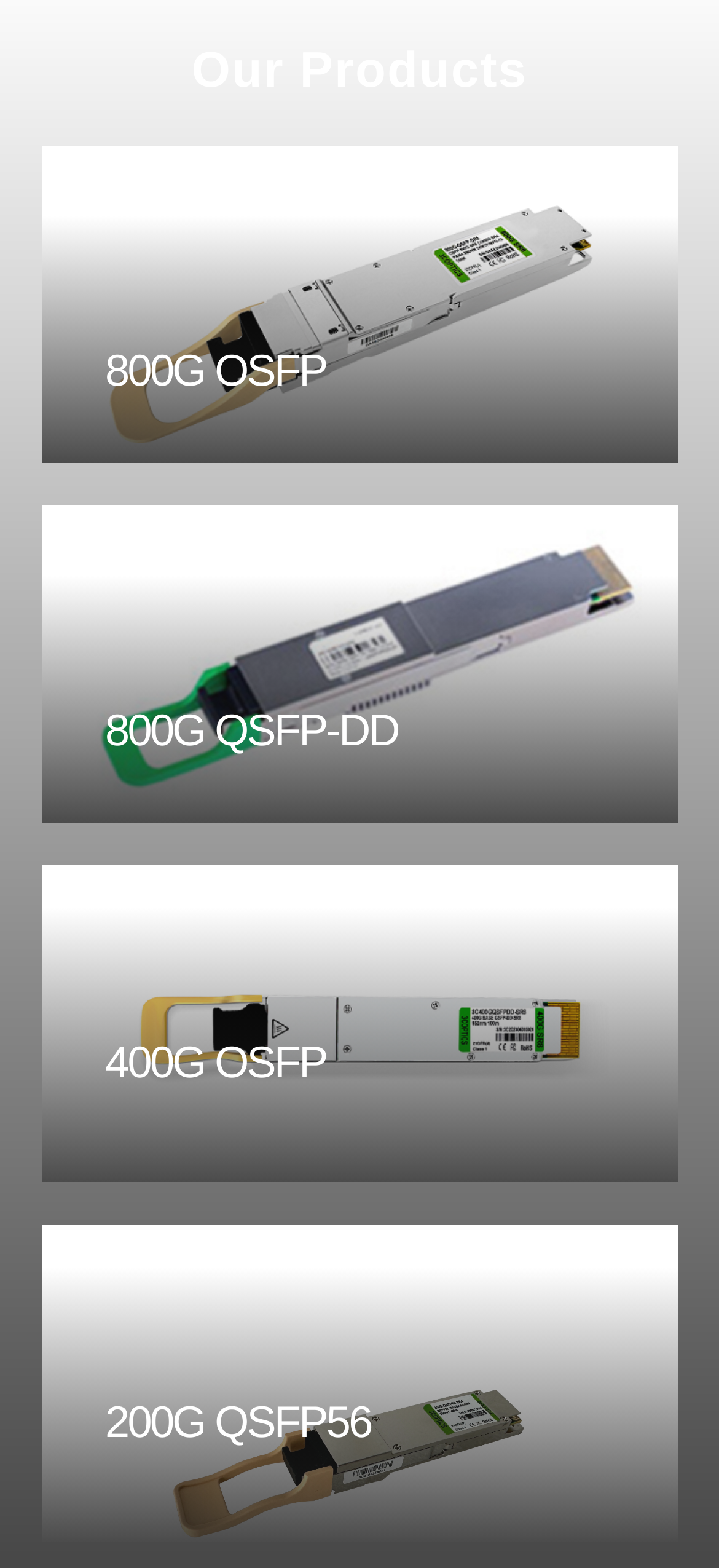Use a single word or phrase to answer the following:
What is the last product listed?

200G QSFP56